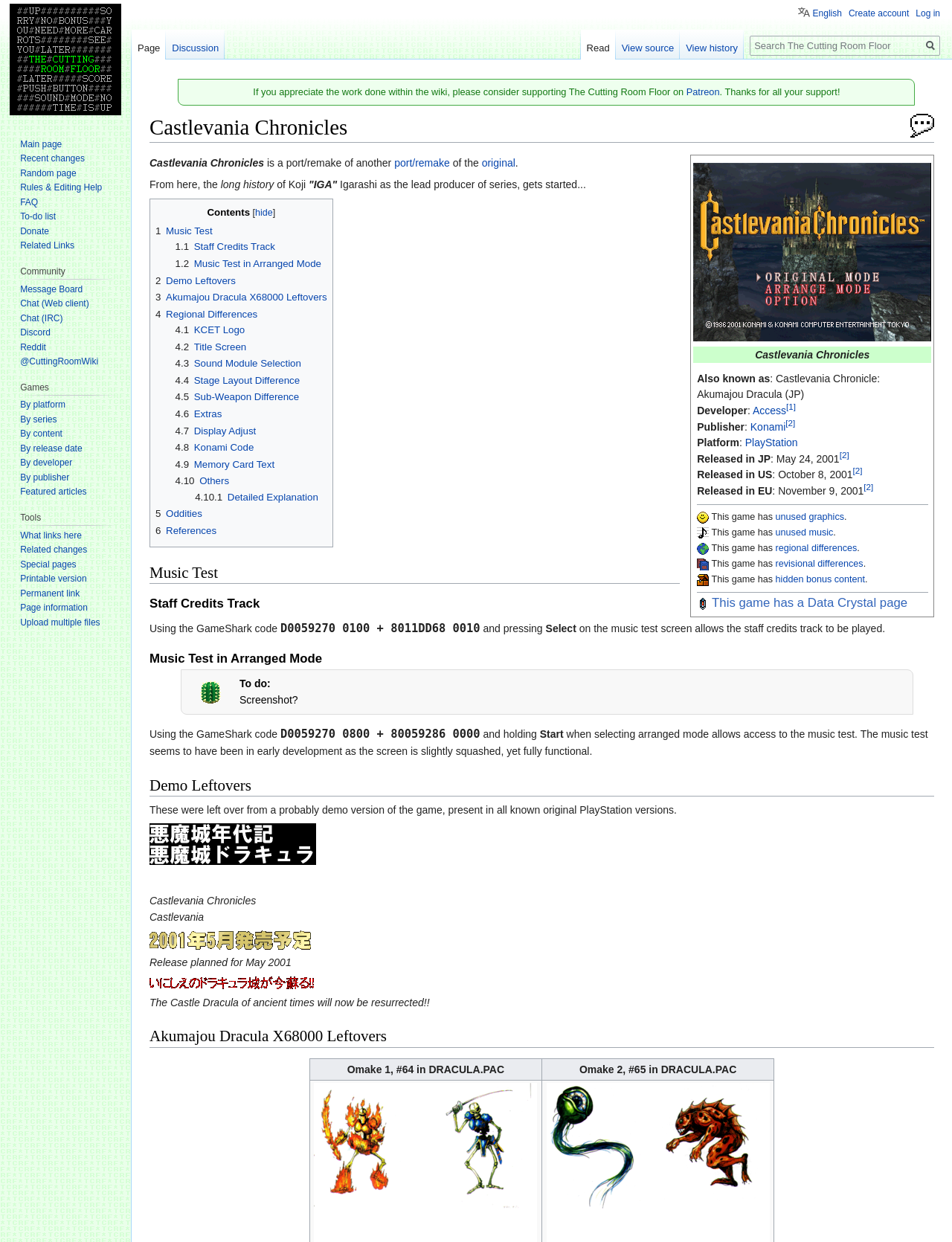Is there a Data Crystal page for this game?
Can you offer a detailed and complete answer to this question?

There is a link 'DCIcon.png' with the text 'This game has a Data Crystal page' in the table under the 'Castlevania Chronicles' heading, which indicates that there is a Data Crystal page for this game.